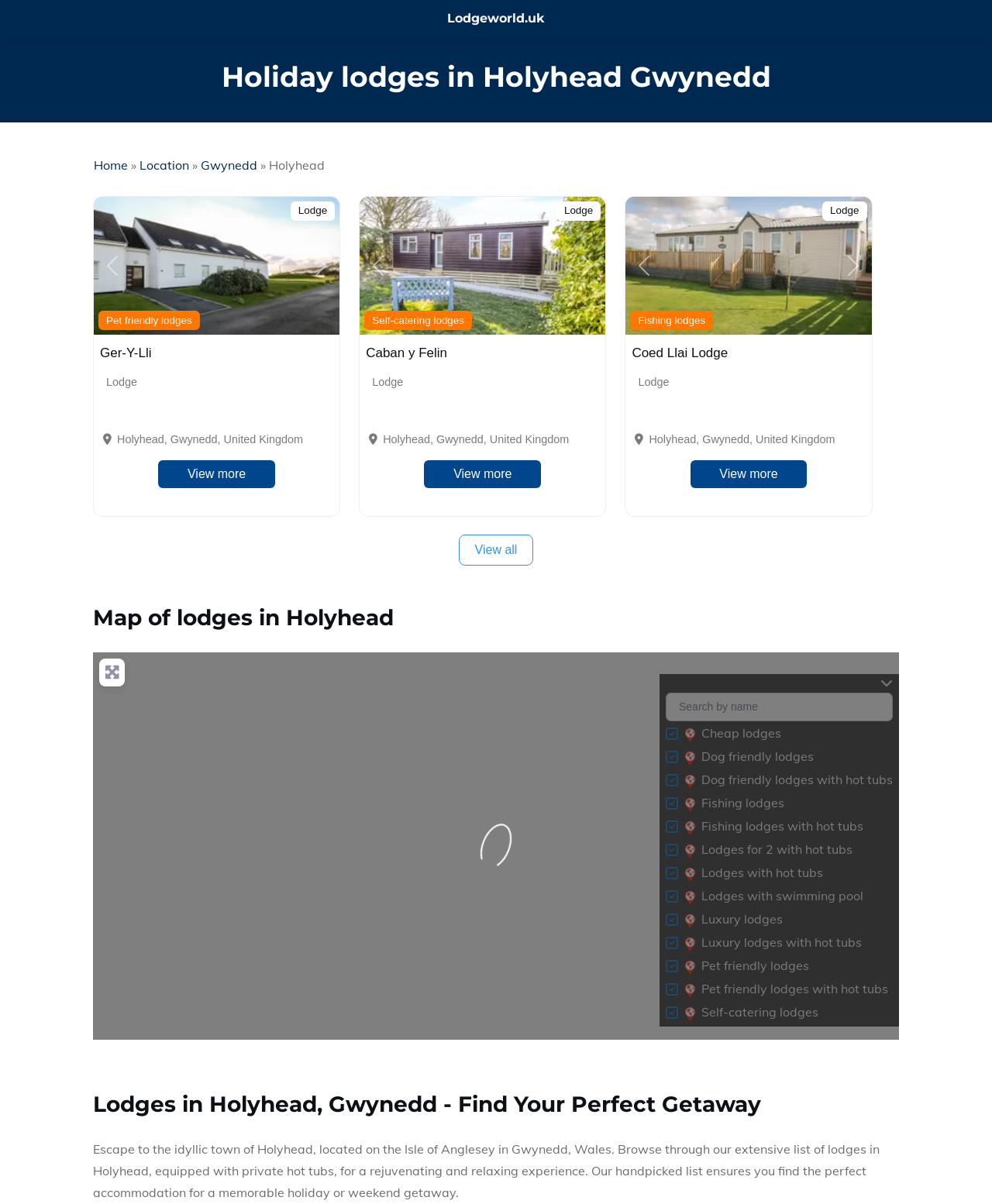Explain the webpage in detail, including its primary components.

This webpage is about holiday lodges in Holyhead, Gwynedd, United Kingdom. At the top, there is a heading "Lodgeworld.uk" with a link to the website's homepage. Below it, there is a heading "Holiday lodges in Holyhead Gwynedd" followed by a navigation menu with links to "Home", "Location", and "Gwynedd".

The main content of the page is divided into sections, each featuring a holiday lodge. There are three lodges listed, namely "Ger-Y-Lli", "Caban y Felin", and "Coed Llai Lodge". Each lodge has a heading with its name, followed by a link to view more information, and a brief description including its location, "Holyhead, Gwynedd, United Kingdom". There are also images associated with each lodge.

Between the lodge sections, there are buttons to navigate to the previous or next lodge. Additionally, there are links to view more lodges, self-catering lodges, pet-friendly lodges, fishing lodges, and luxury lodges.

On the right side of the page, there is a search box to search for lodges by name. Below it, there are checkboxes to filter lodges by various criteria, such as cheap lodges, dog-friendly lodges, fishing lodges, and luxury lodges, each with an associated image.

At the bottom of the page, there is a heading "Map of lodges in Holyhead" and a status indicator showing that the page is loading.